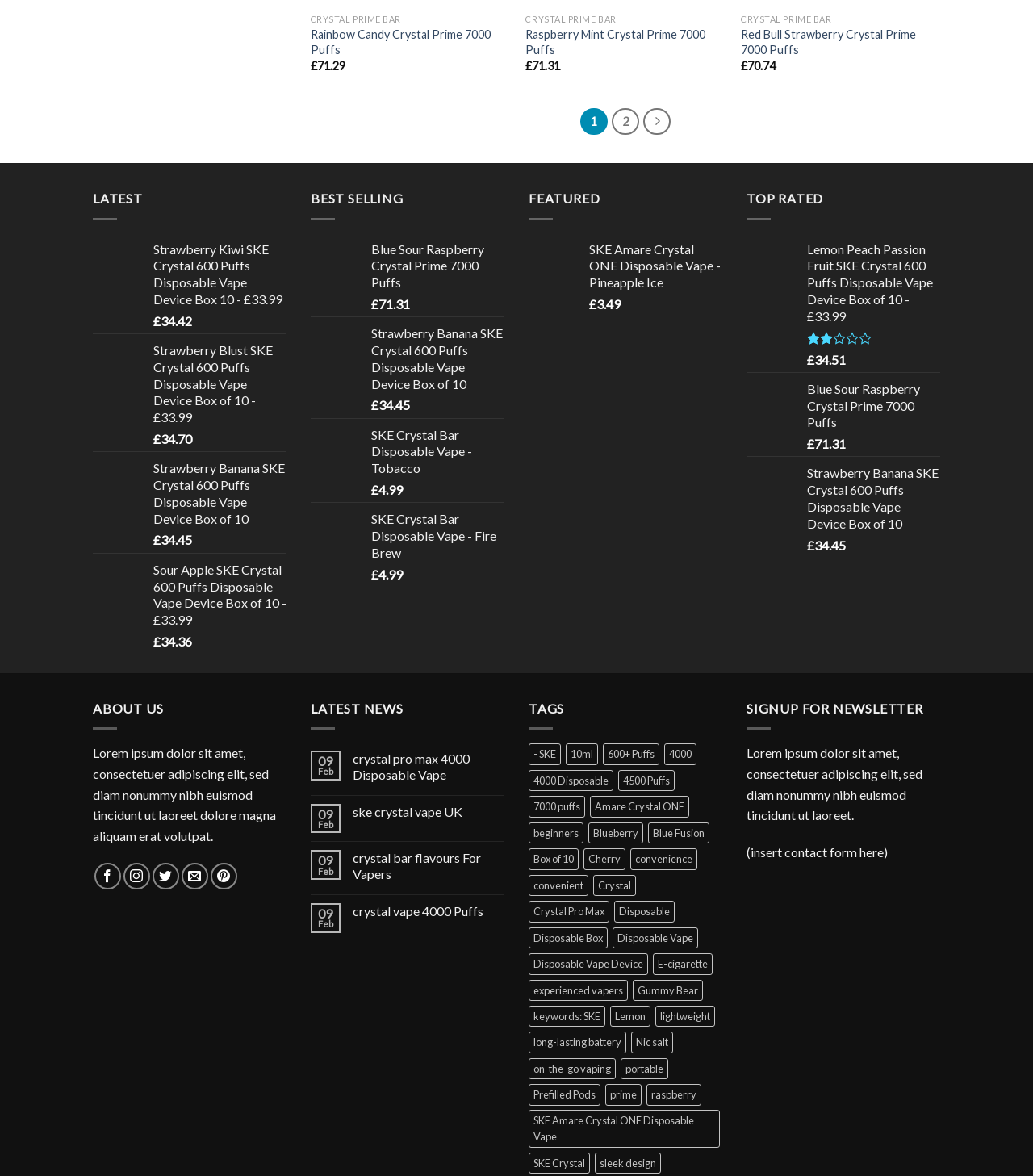Consider the image and give a detailed and elaborate answer to the question: 
What is the rating of Lemon Peach Passion Fruit SKE Crystal 600 Puffs Disposable Vape Device Box of 10?

I found the rating by looking at the product information section, where it lists the product name 'Lemon Peach Passion Fruit SKE Crystal 600 Puffs Disposable Vape Device Box of 10' and its corresponding rating 'Rated 2.00 out of 5'.